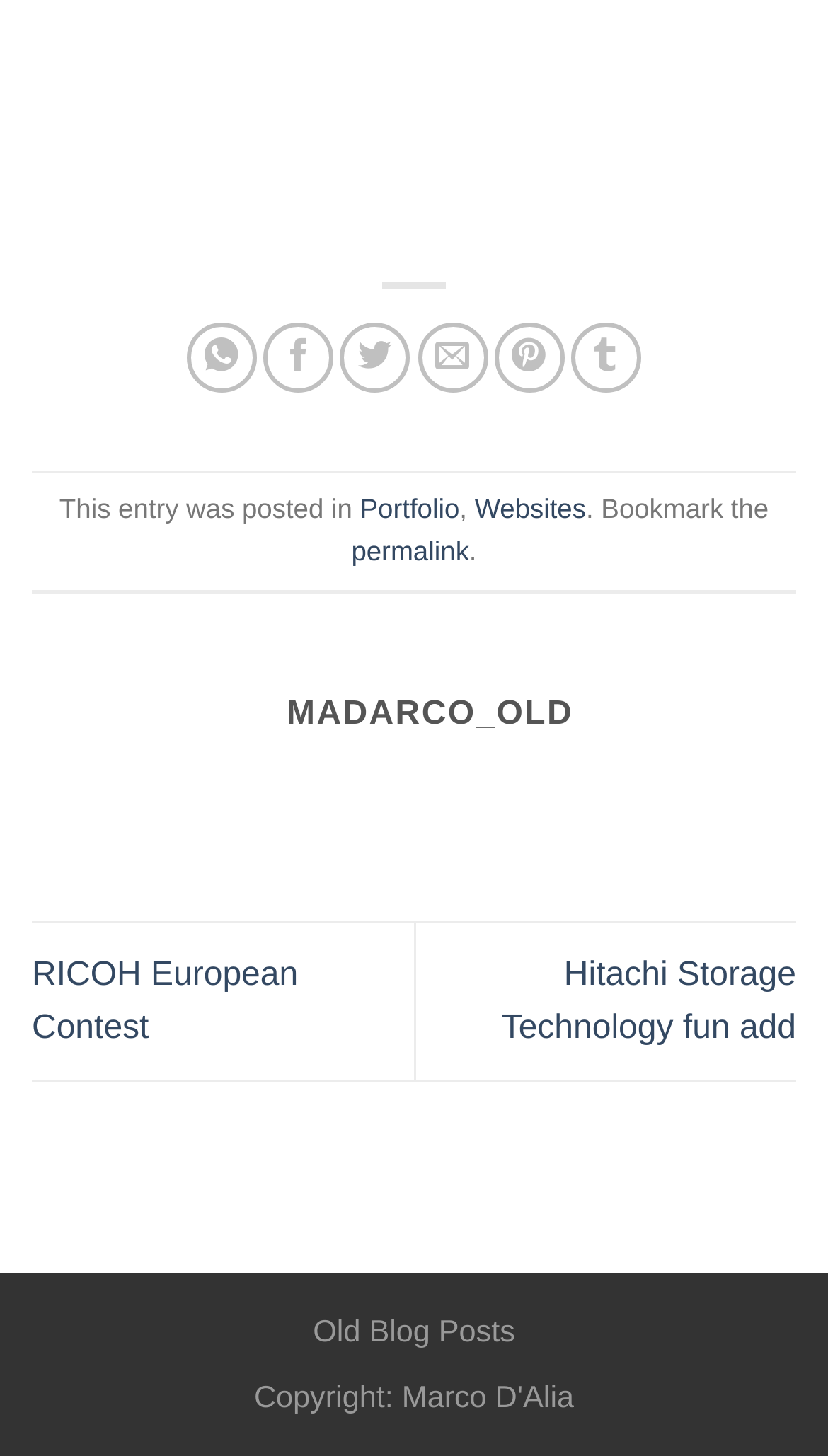Using the provided description: "Portfolio", find the bounding box coordinates of the corresponding UI element. The output should be four float numbers between 0 and 1, in the format [left, top, right, bottom].

[0.435, 0.338, 0.555, 0.36]